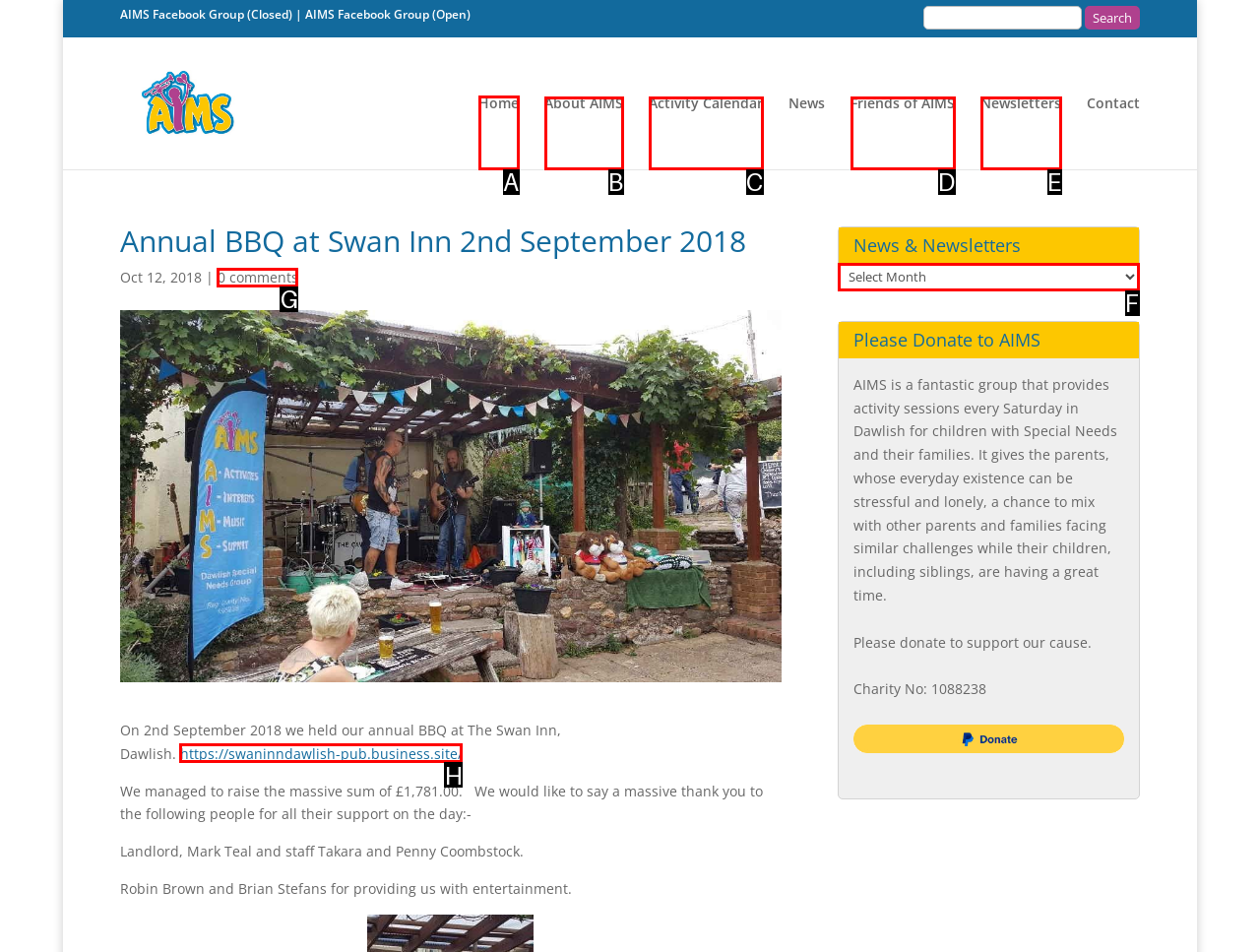Given the task: Go to Home page, indicate which boxed UI element should be clicked. Provide your answer using the letter associated with the correct choice.

A